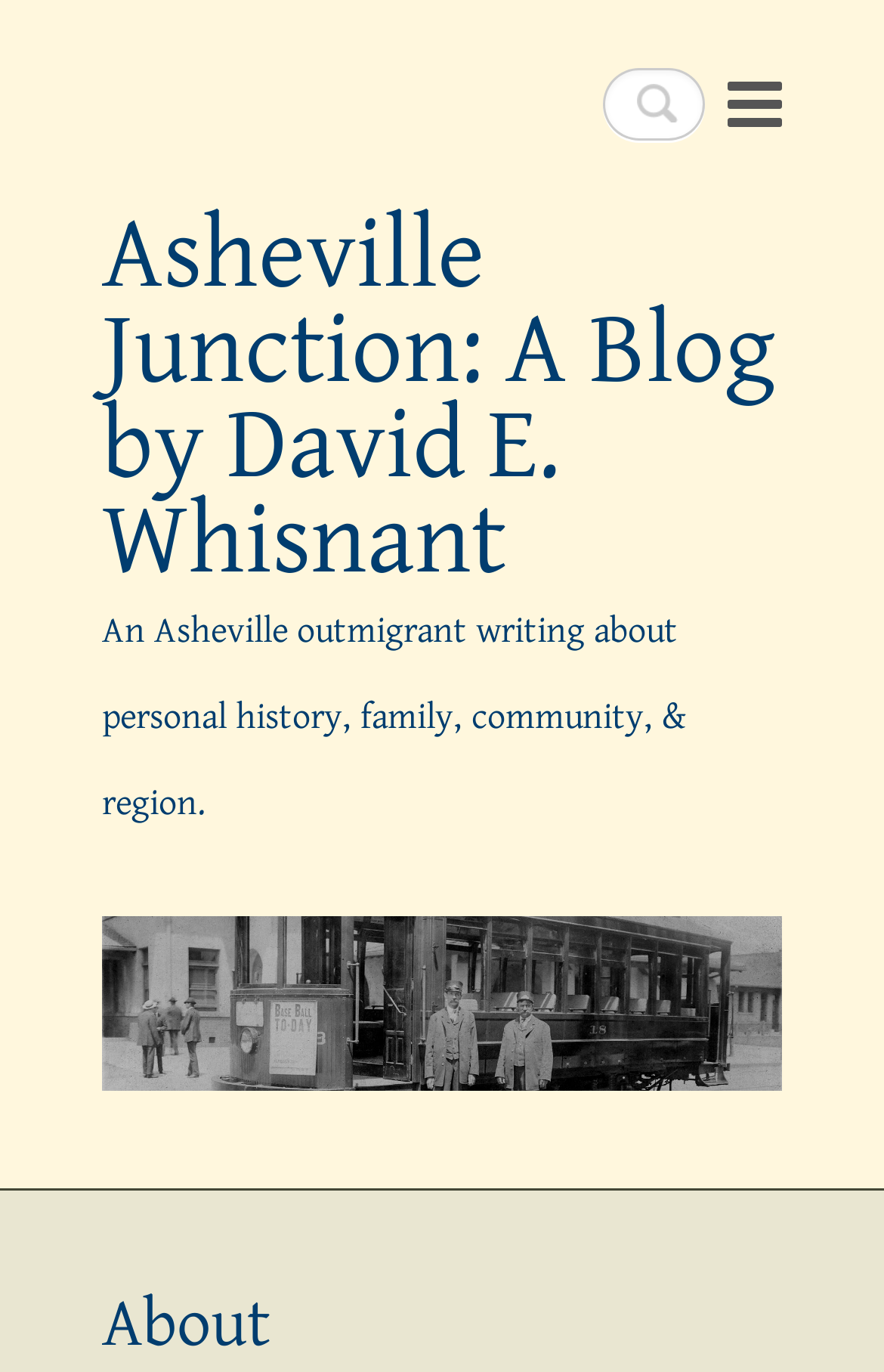Provide the bounding box coordinates in the format (top-left x, top-left y, bottom-right x, bottom-right y). All values are floating point numbers between 0 and 1. Determine the bounding box coordinate of the UI element described as: parent_node: Search name="s" placeholder="Search"

[0.682, 0.05, 0.797, 0.102]